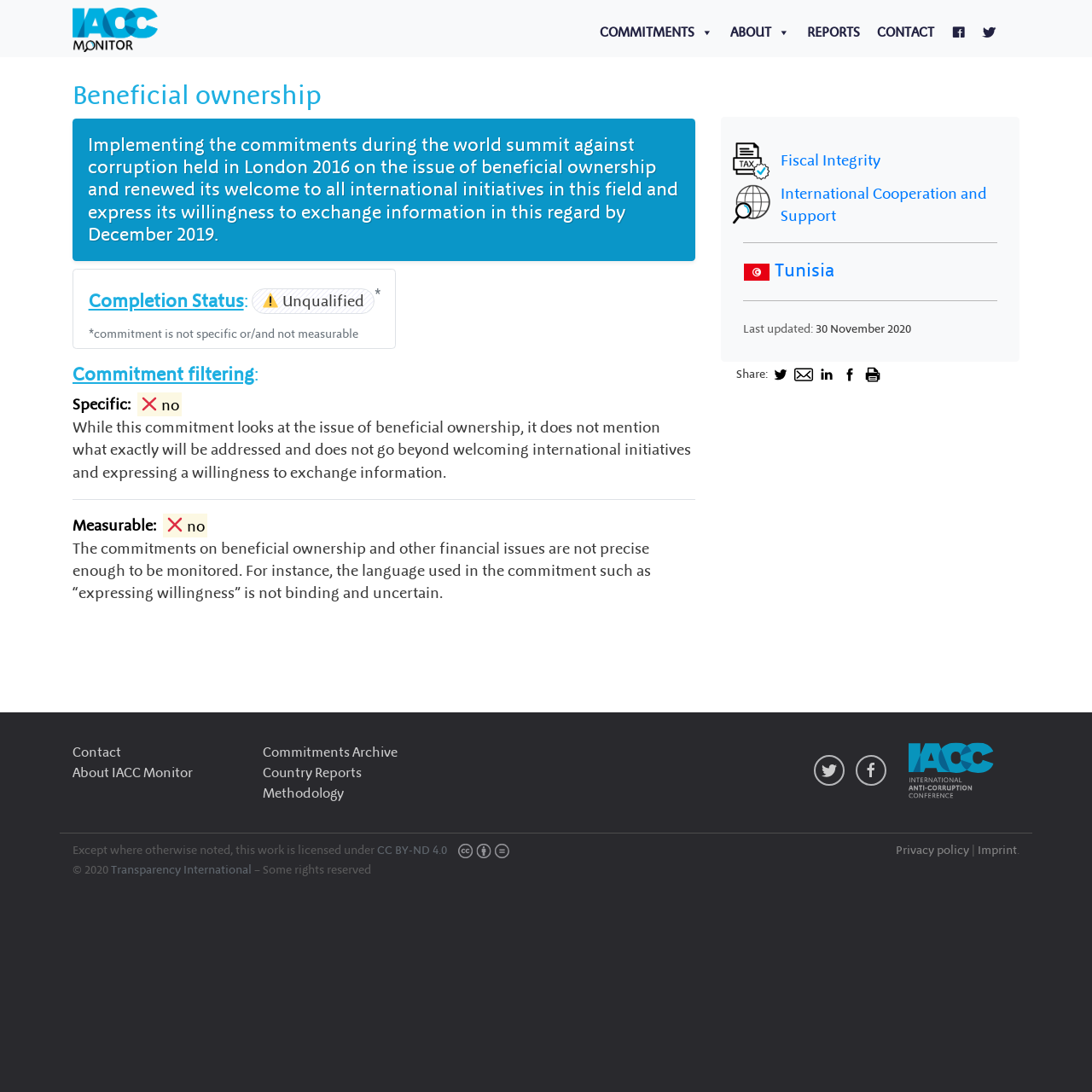Please locate the bounding box coordinates of the element that should be clicked to achieve the given instruction: "Share the page on Twitter".

[0.705, 0.336, 0.724, 0.348]